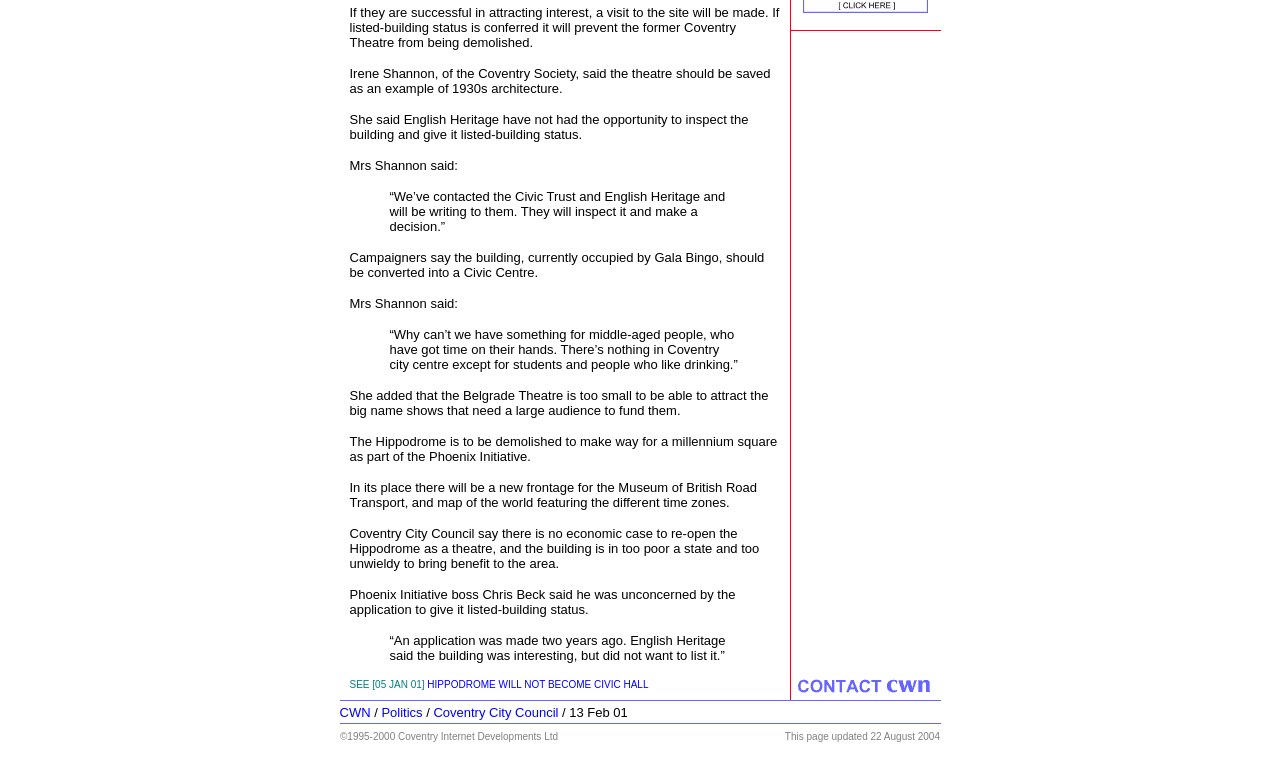Determine the bounding box for the UI element described here: "Politics".

[0.298, 0.931, 0.33, 0.95]